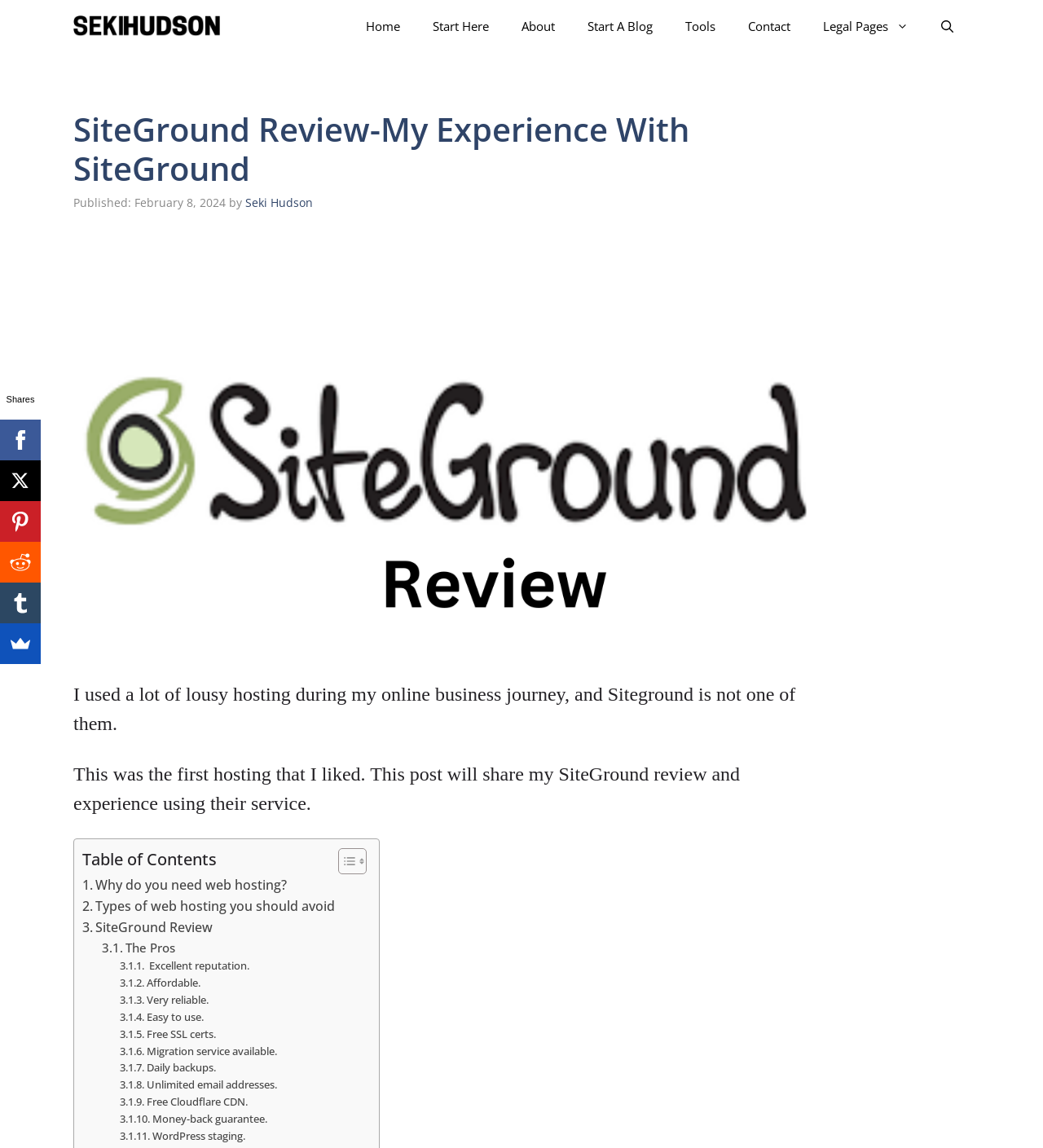Determine the bounding box coordinates for the clickable element to execute this instruction: "Click on the 'SiteGround Review' link". Provide the coordinates as four float numbers between 0 and 1, i.e., [left, top, right, bottom].

[0.079, 0.799, 0.204, 0.817]